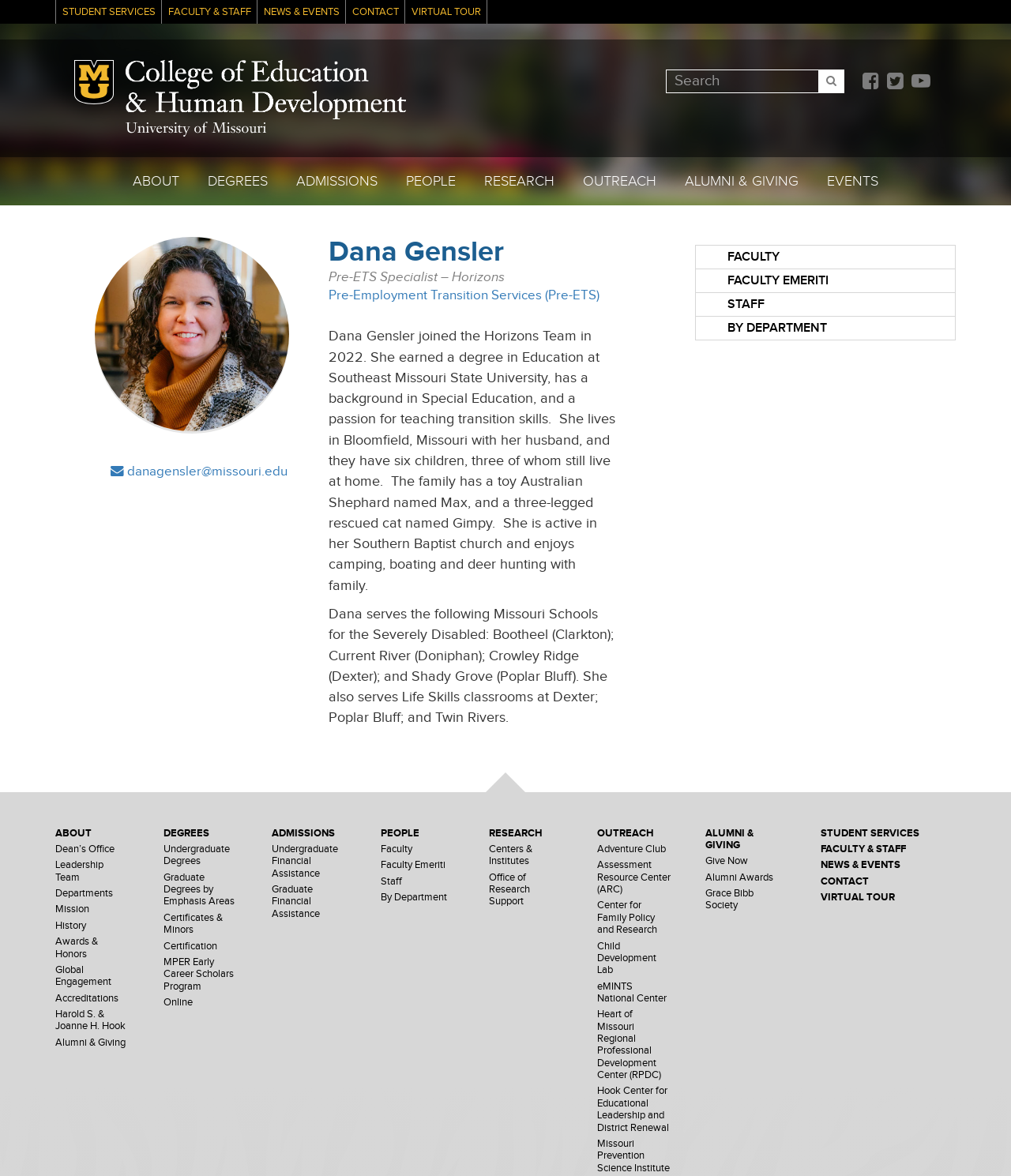Generate the main heading text from the webpage.

College of Education & Human Development